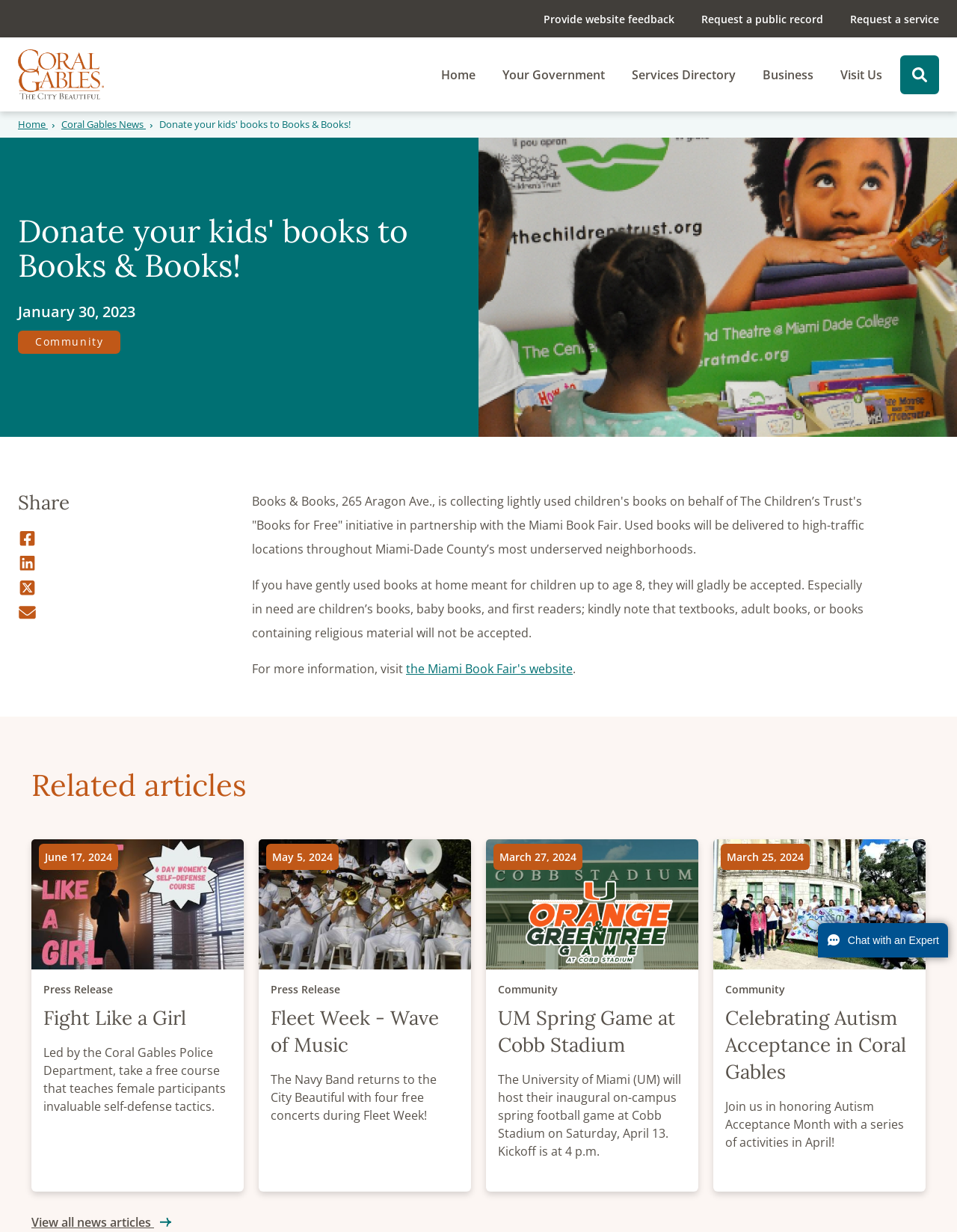Can you show the bounding box coordinates of the region to click on to complete the task described in the instruction: "Click on the 'Home' link"?

[0.019, 0.04, 0.109, 0.081]